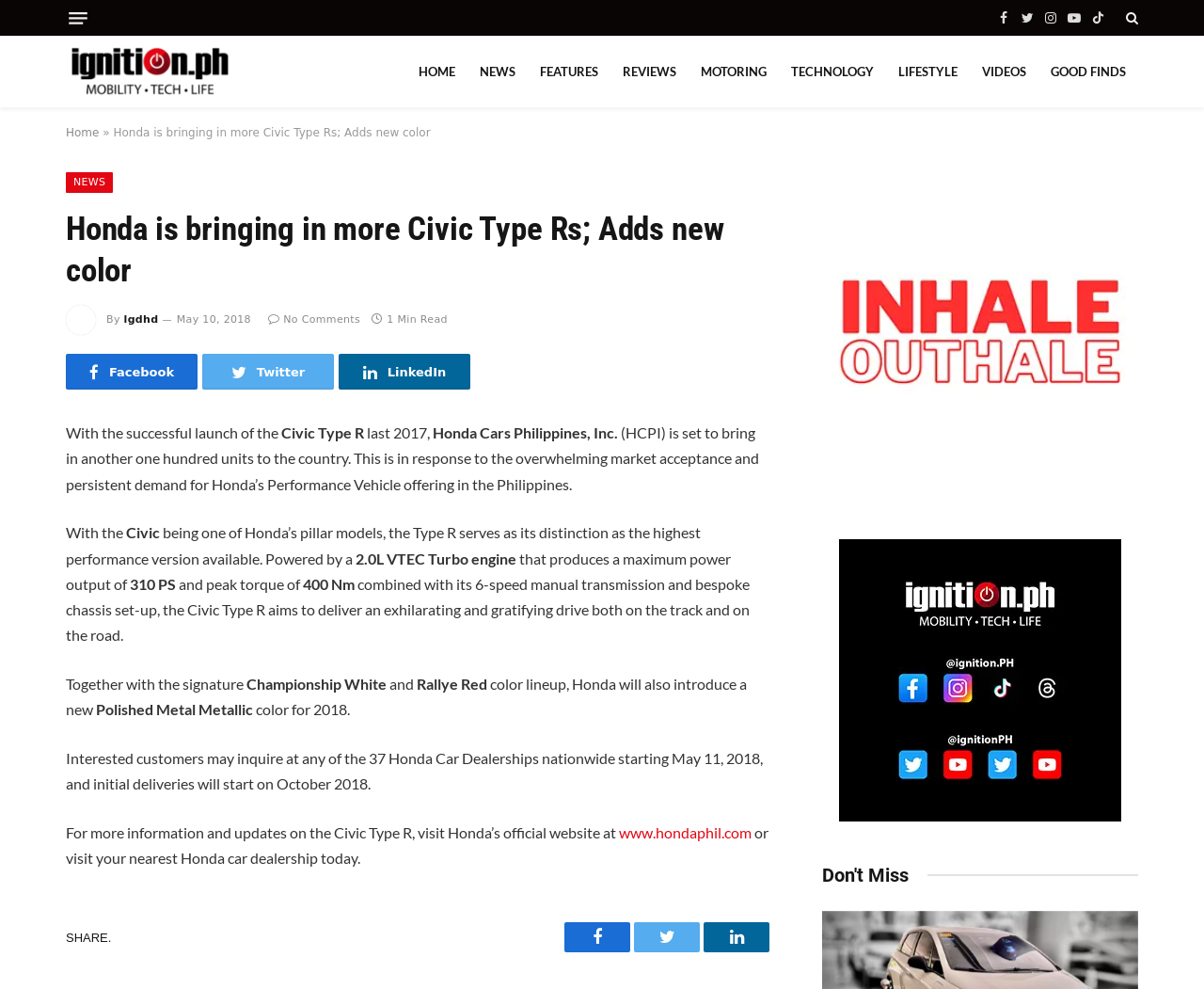What is the car model being discussed?
Please analyze the image and answer the question with as much detail as possible.

The webpage is discussing the Civic Type R, which is a car model from Honda, as indicated by the text 'Honda is bringing in more Civic Type Rs; Adds new color' and the subsequent description of the car's features.